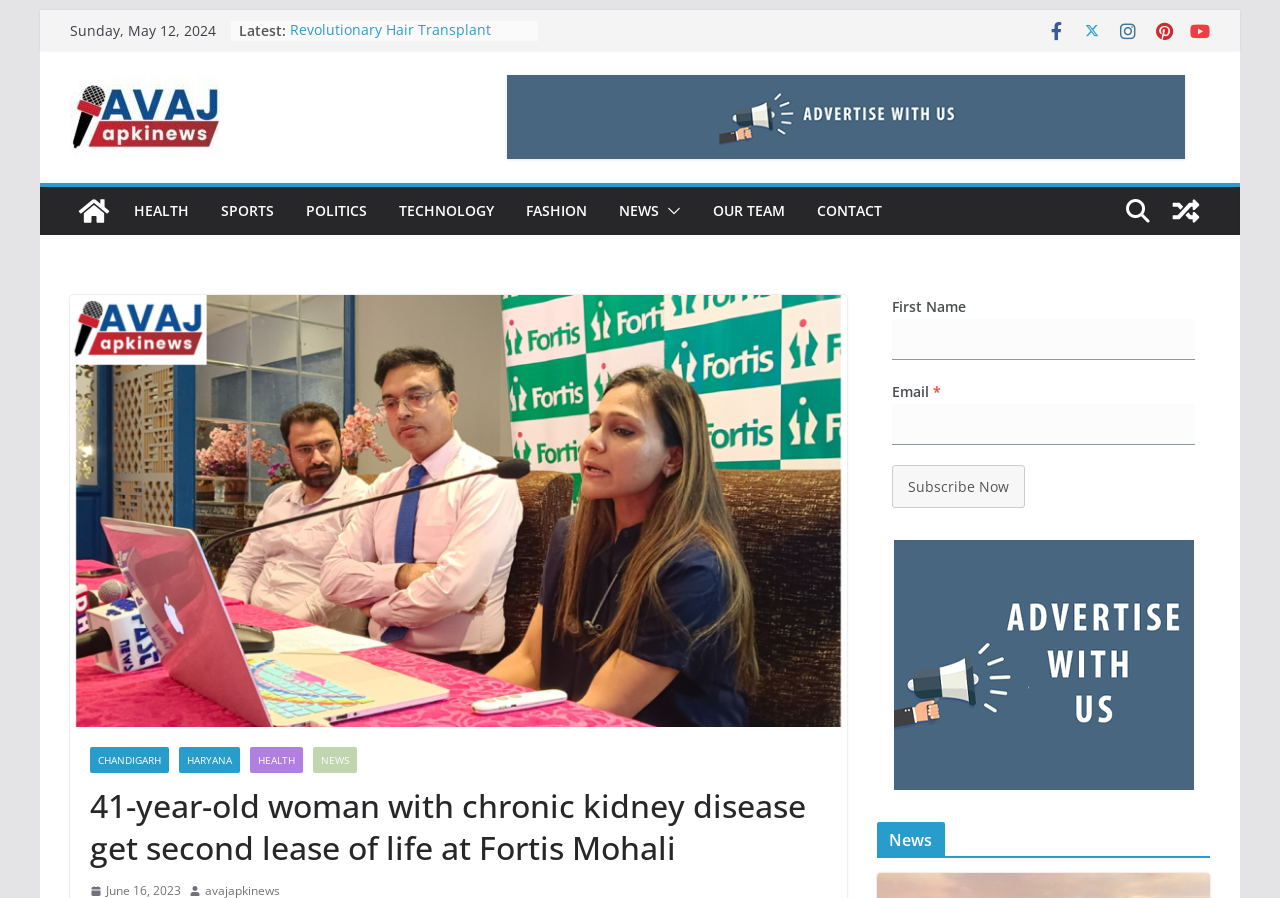How many news articles are listed on the webpage?
Respond to the question with a well-detailed and thorough answer.

The news articles are listed below the date and above the social media links. There are six articles listed, each with a brief title and a link to read more.